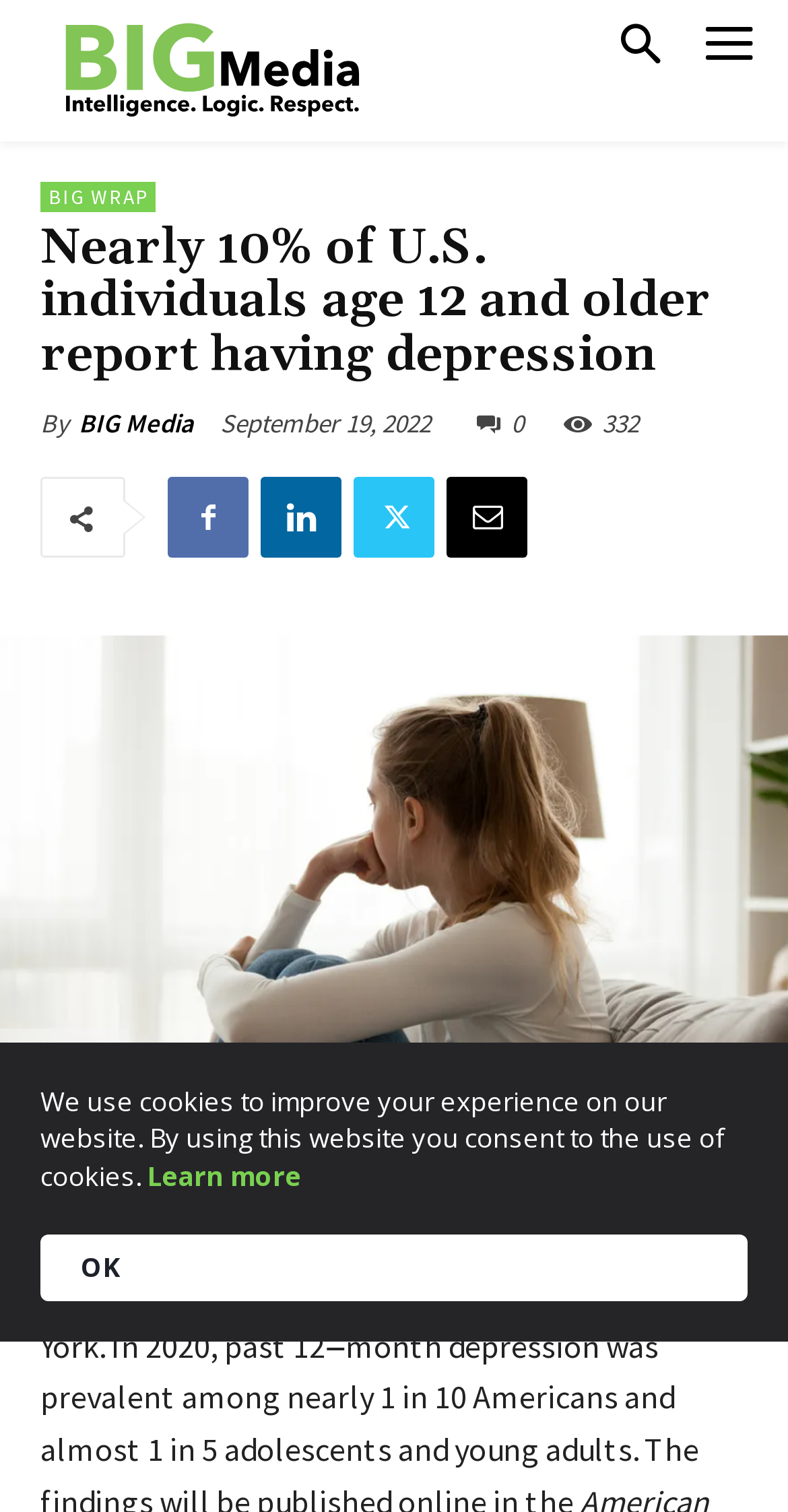Use the information in the screenshot to answer the question comprehensively: What is the name of the media outlet?

The name of the media outlet can be found at the top of the webpage, which is 'BIG Media'.